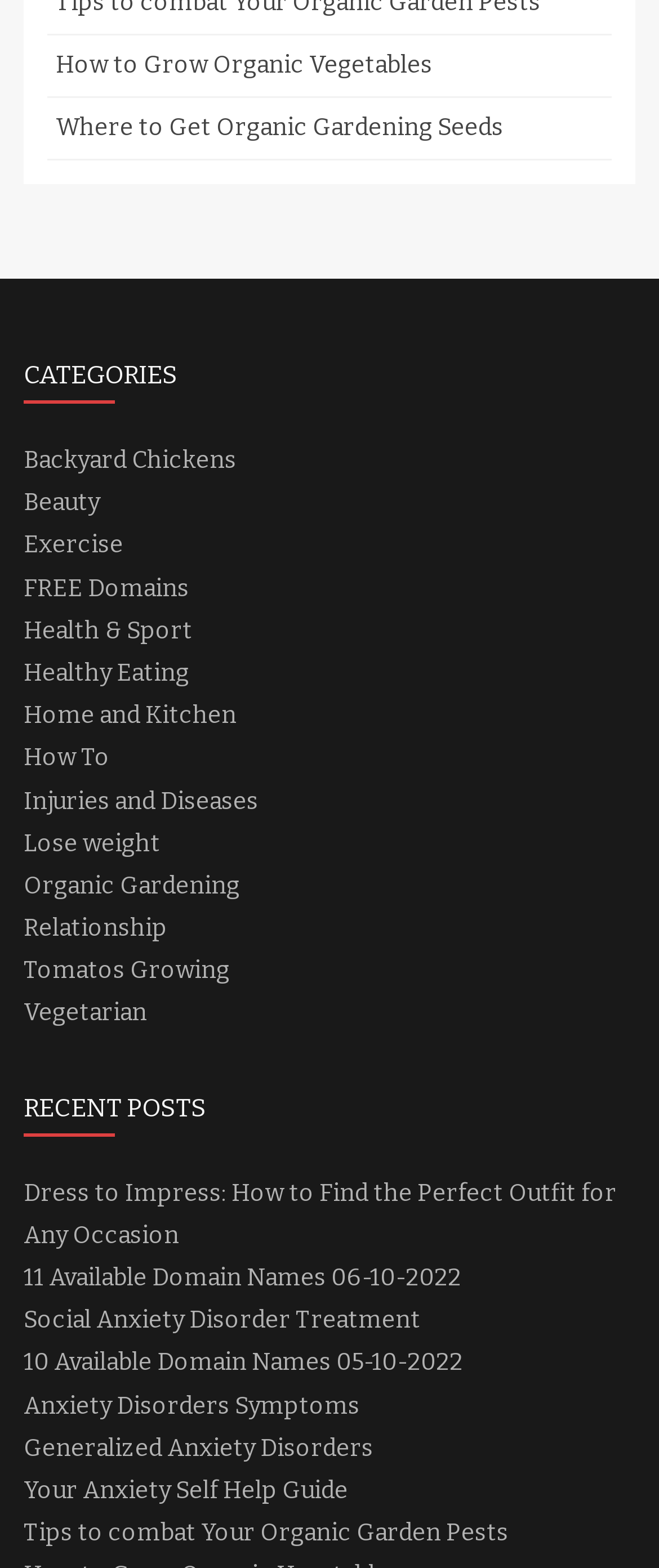Locate the bounding box coordinates of the clickable area needed to fulfill the instruction: "Click on the 'How to Grow Organic Vegetables' link".

[0.085, 0.033, 0.656, 0.051]